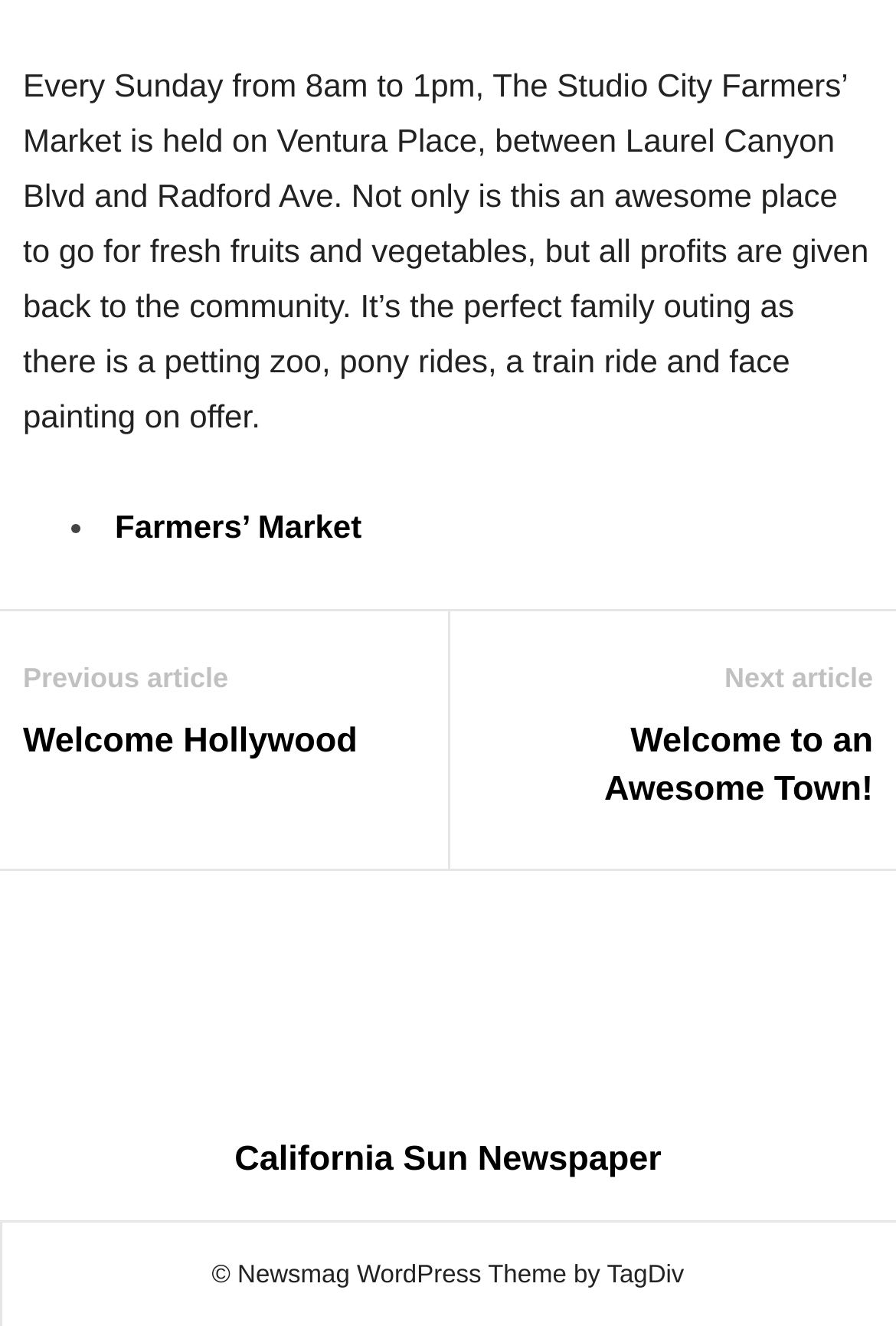From the webpage screenshot, identify the region described by California Sun Newspaper. Provide the bounding box coordinates as (top-left x, top-left y, bottom-right x, bottom-right y), with each value being a floating point number between 0 and 1.

[0.262, 0.86, 0.738, 0.89]